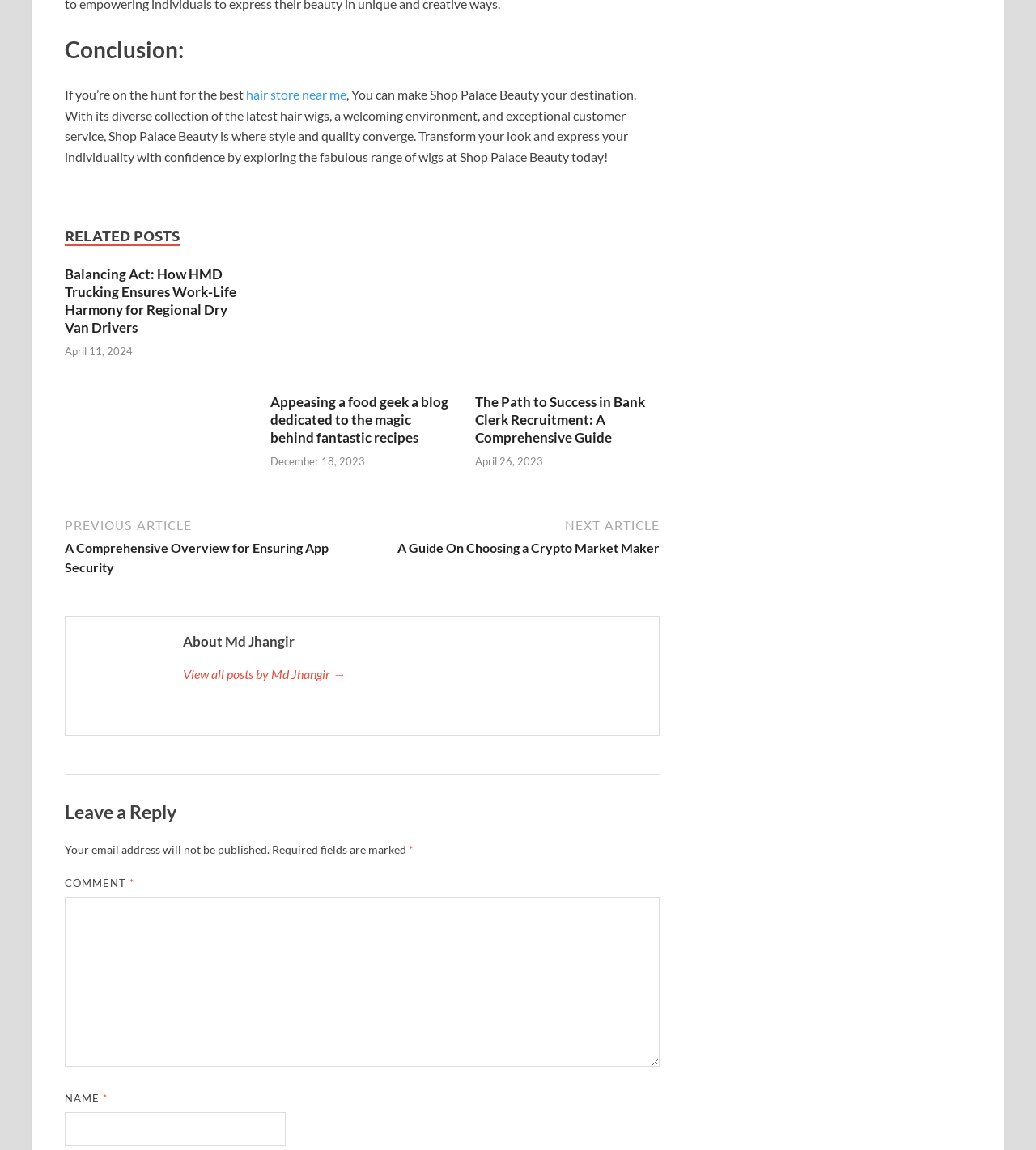Identify the bounding box coordinates of the section to be clicked to complete the task described by the following instruction: "Click on the 'hair store near me' link". The coordinates should be four float numbers between 0 and 1, formatted as [left, top, right, bottom].

[0.238, 0.075, 0.334, 0.089]